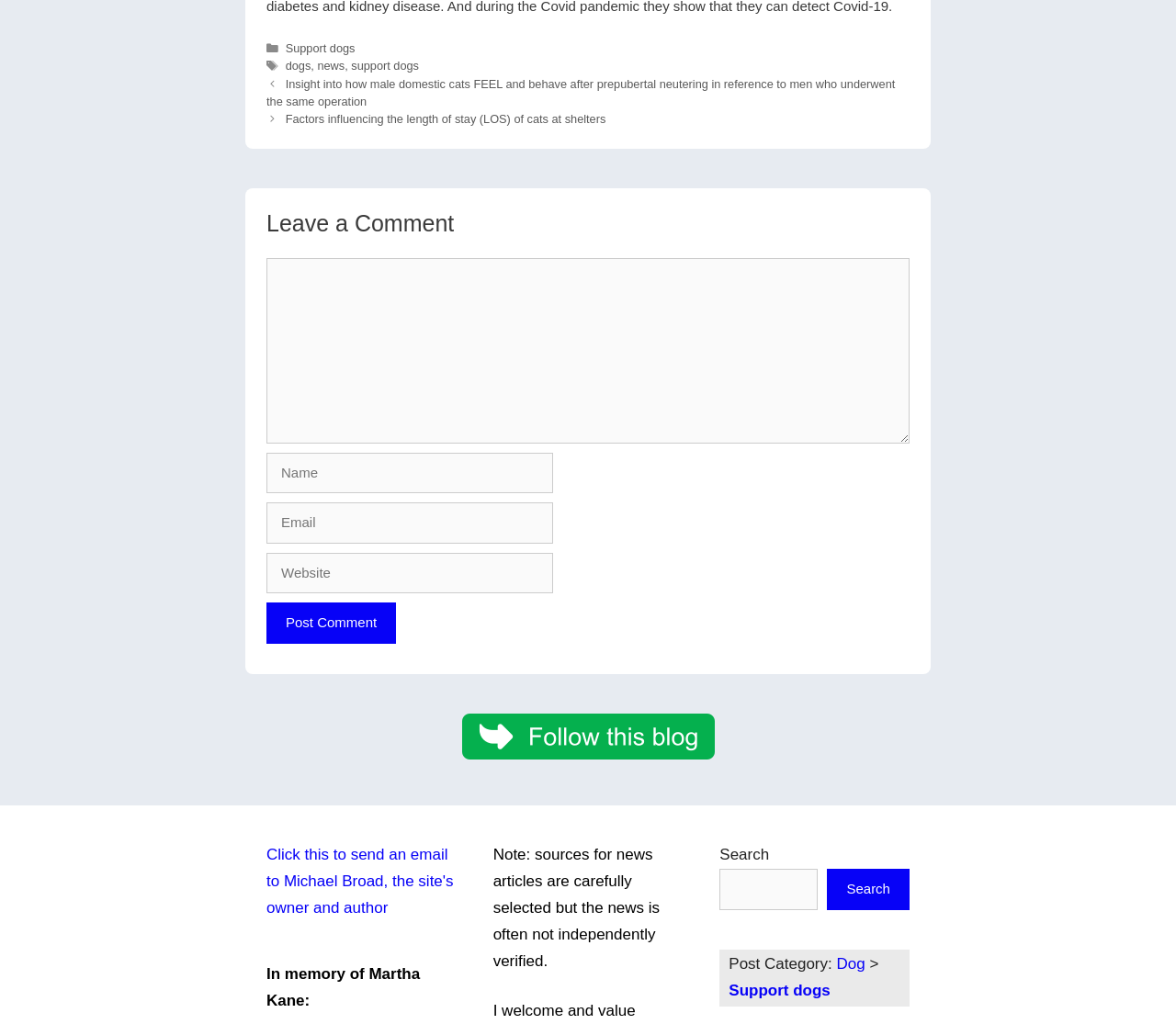What is the function of the button at the bottom of the comment section?
Using the image, provide a detailed and thorough answer to the question.

I determined the answer by looking at the button's location and text, which is 'Post Comment', indicating that it is used to submit a comment.